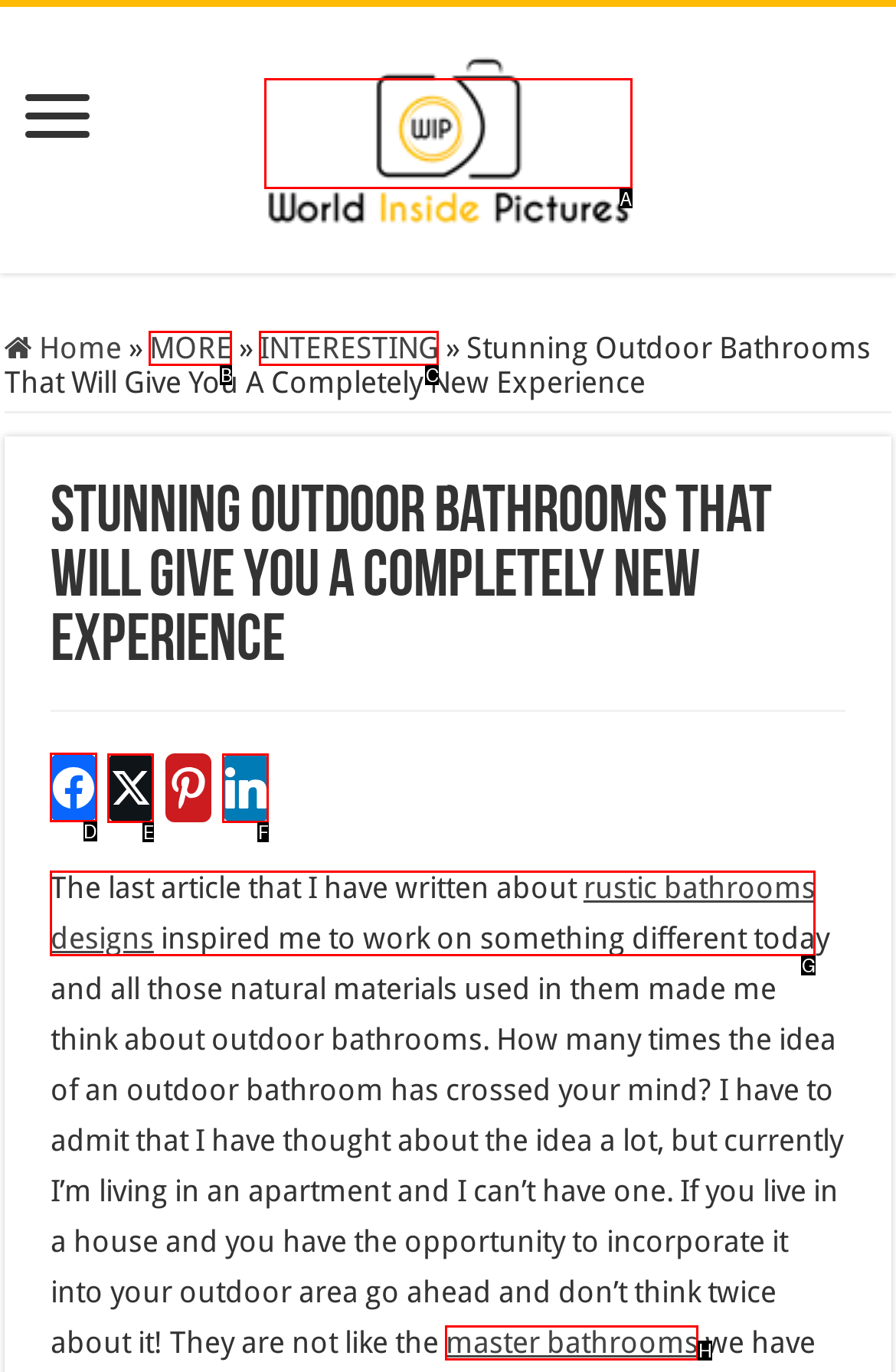Point out which UI element to click to complete this task: Share on Facebook
Answer with the letter corresponding to the right option from the available choices.

D